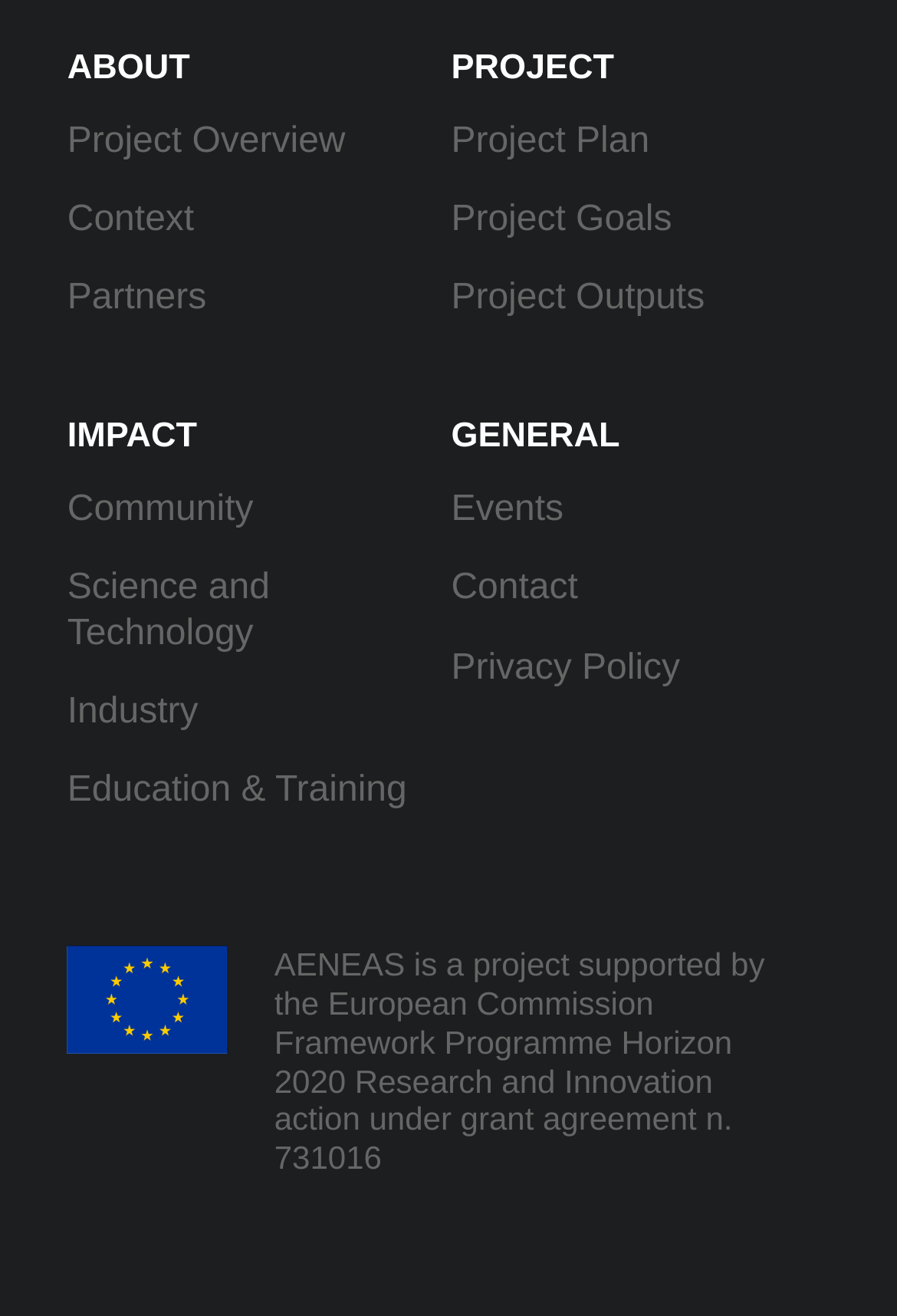Please determine the bounding box coordinates of the section I need to click to accomplish this instruction: "check events".

[0.503, 0.373, 0.628, 0.402]